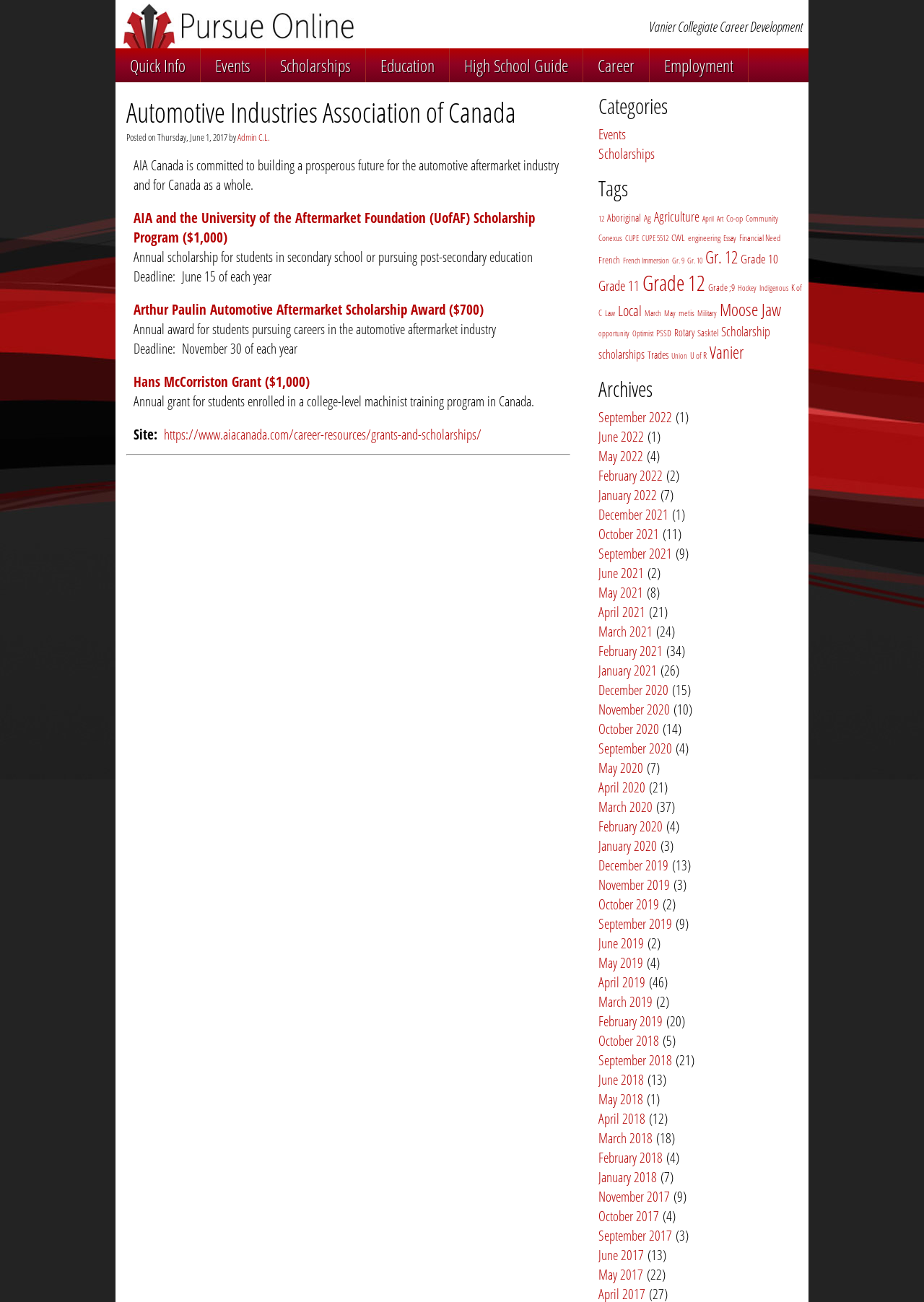Use the details in the image to answer the question thoroughly: 
How many items are there under the 'Gr. 12' tag?

I found the 'Gr. 12' tag under the 'Tags' category and saw that it has 29 items.